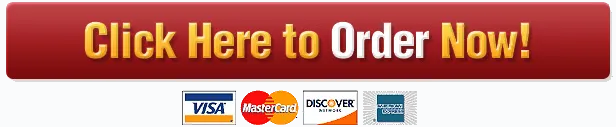Detail the scene shown in the image extensively.

The image features a prominent red button with bold, white text that reads "Click Here to Order Now!" This eye-catching call-to-action is designed to encourage immediate engagement. Below the button are icons representing various payment options, including Visa, MasterCard, Discover, and American Express, indicating that users can easily complete their transactions using these popular methods. The overall design emphasizes accessibility and convenience for users looking to place an order, particularly in the context of purchasing academic writing services.